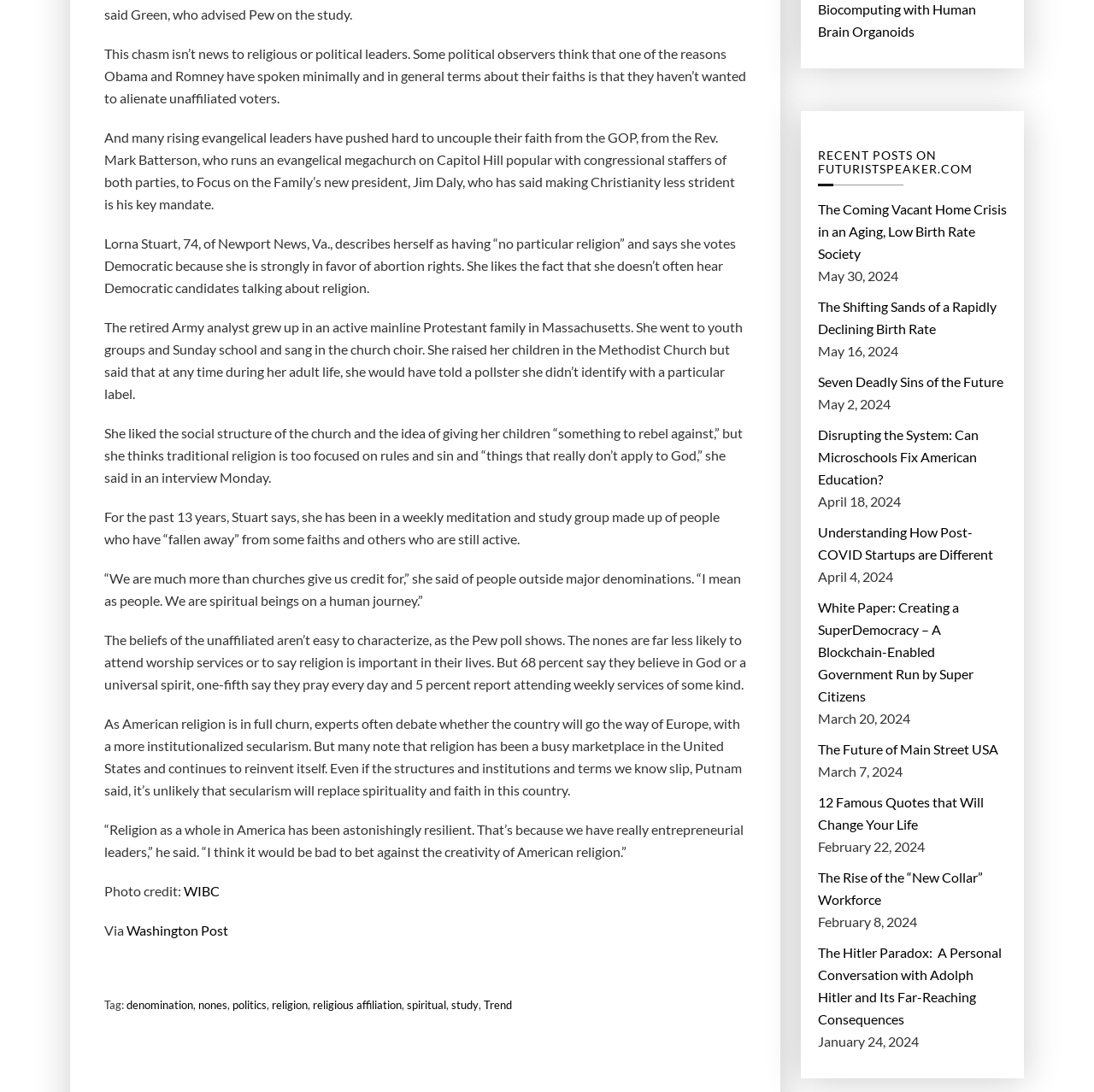What is the topic of the article?
Examine the image and provide an in-depth answer to the question.

Based on the content of the article, it appears to be discussing the relationship between religion and politics, specifically the views of unaffiliated voters and the role of faith in American politics.